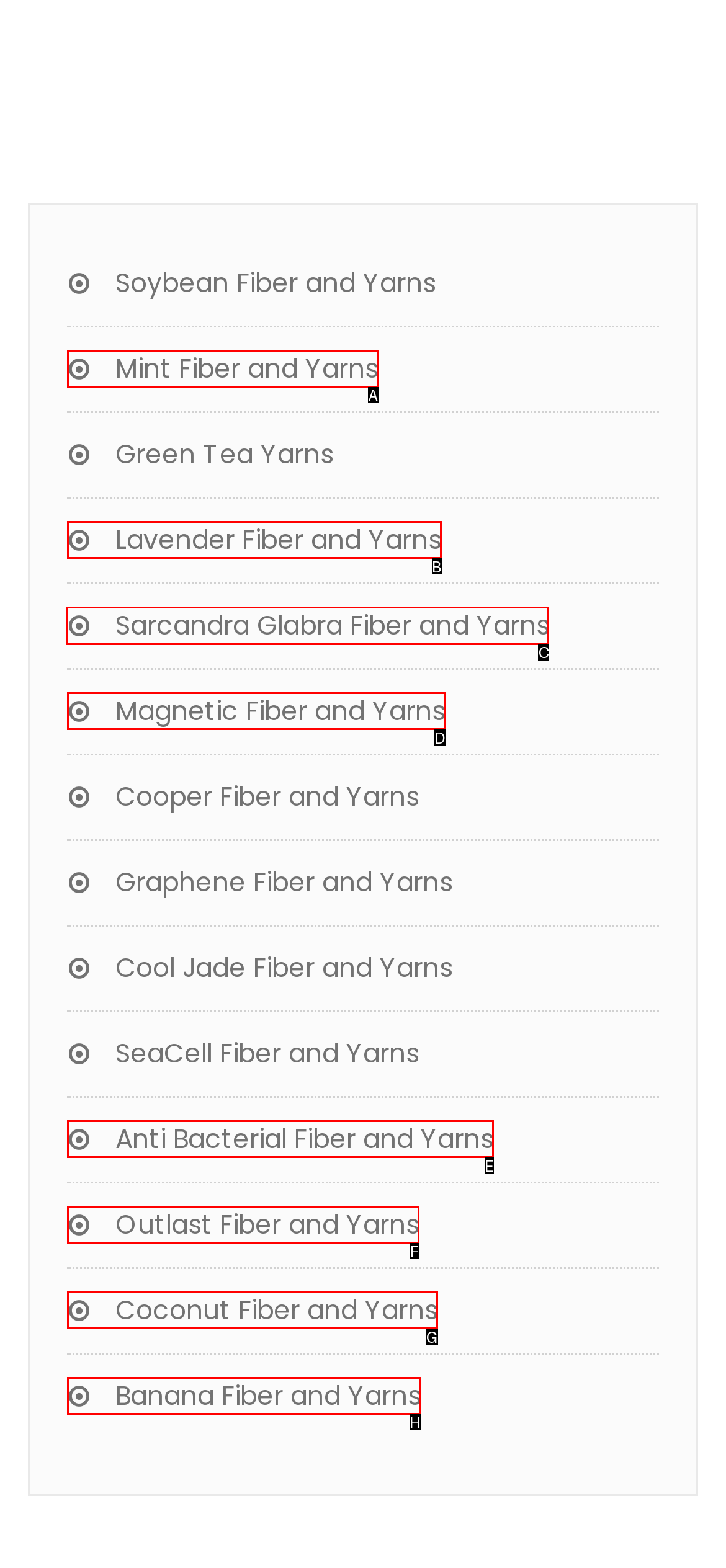Select the HTML element that needs to be clicked to perform the task: Browse Sarcandra Glabra Fiber and Yarns. Reply with the letter of the chosen option.

C